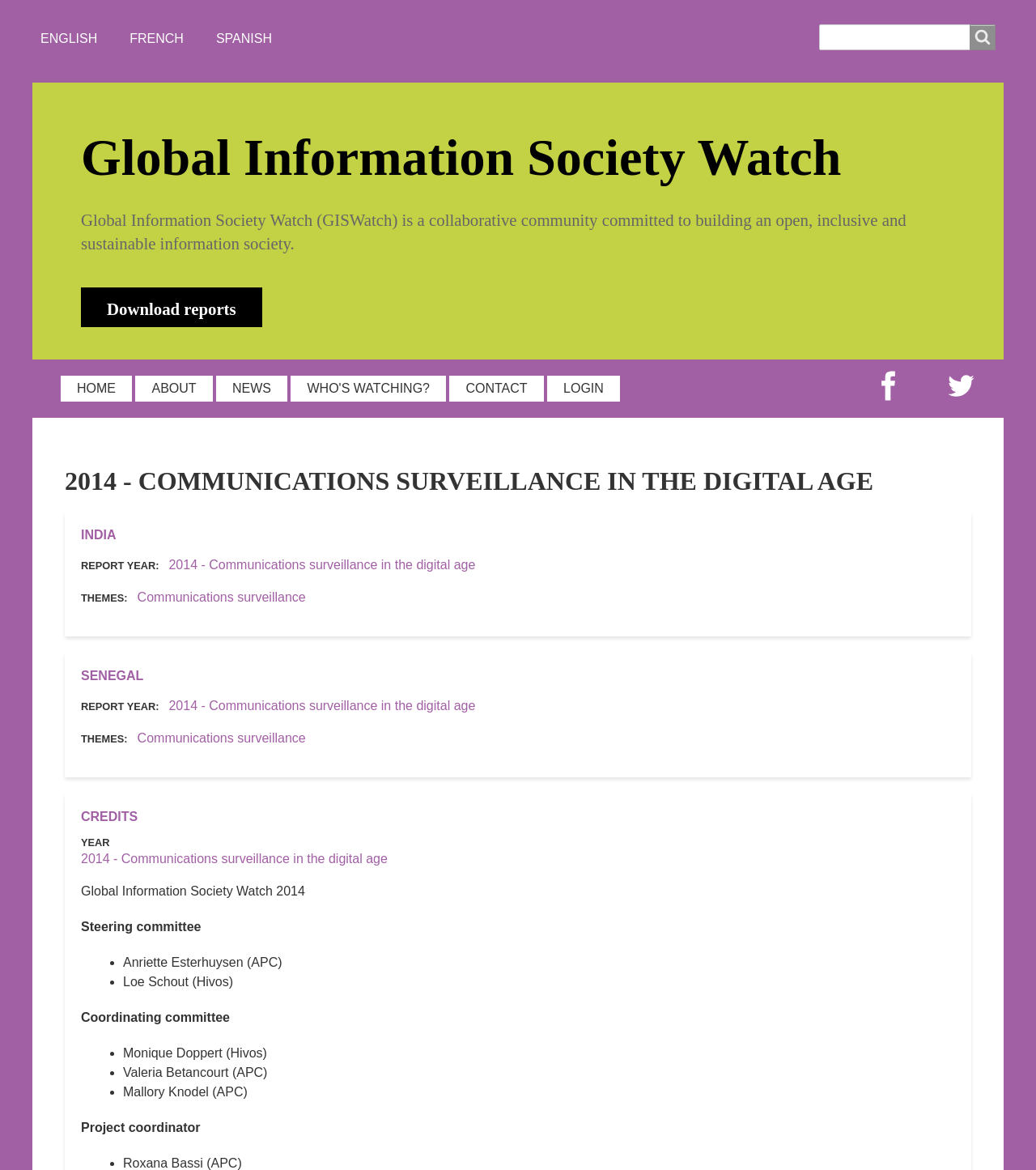Highlight the bounding box coordinates of the element that should be clicked to carry out the following instruction: "Search for something". The coordinates must be given as four float numbers ranging from 0 to 1, i.e., [left, top, right, bottom].

[0.791, 0.021, 0.961, 0.043]